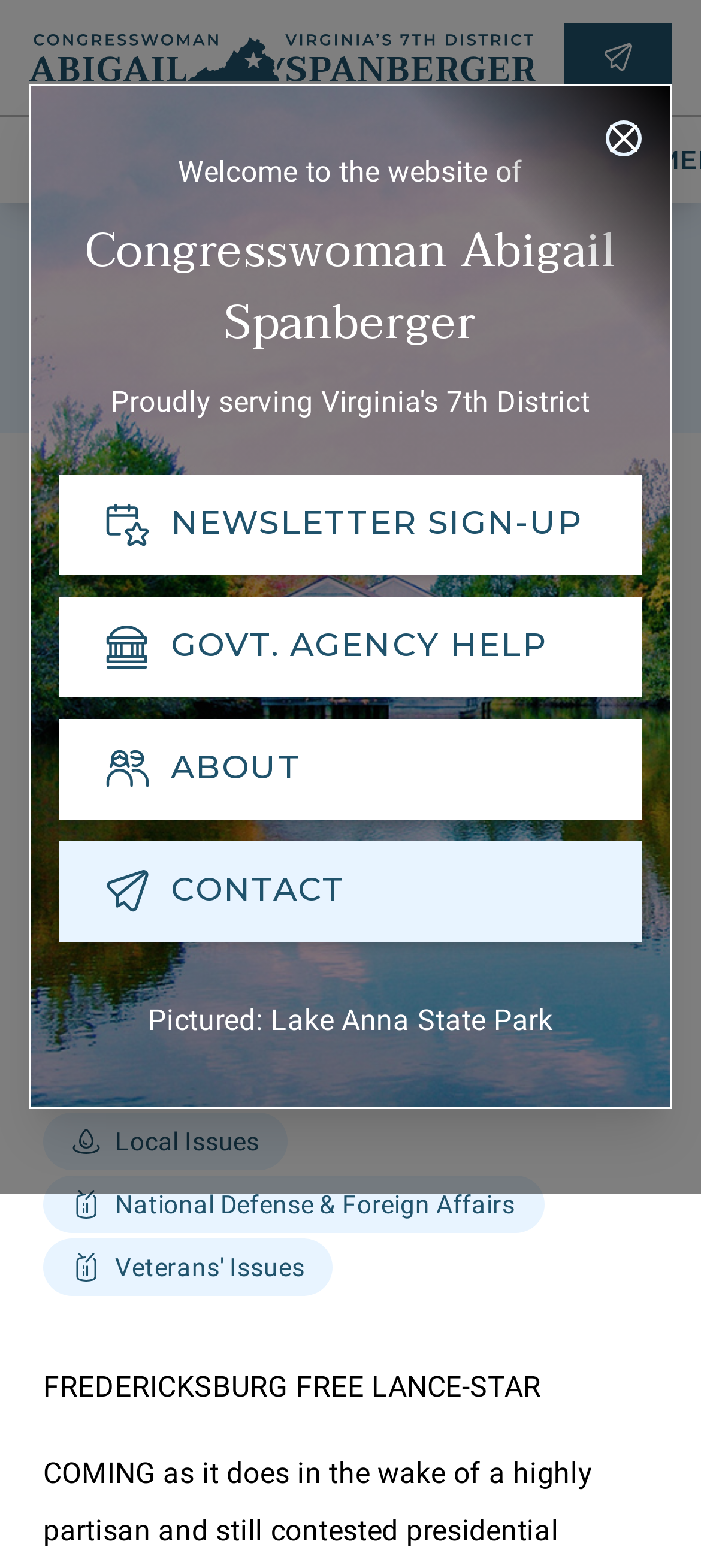Elaborate on the webpage's design and content in a detailed caption.

The webpage appears to be an editorial article from the Fredericksburg Free Lance-Star, titled "EDITORIAL: Tangible ways to thank veterans for their service" by Congresswoman Abigail Spanberger. 

At the top of the page, there is a modal dialog with a close button and a heading that reads "Welcome to the website of Congresswoman Abigail Spanberger". Below this, there are three lines of text: "Proudly serving", "7th", and "District". 

To the right of these lines, there are four buttons: "NEWSLETTER SIGN-UP", "GOVT. AGENCY HELP", "ABOUT", and "CONTACT". Each button has a generic label with the same text as the button.

Below these buttons, there is a static text that reads "Pictured: Lake Anna State Park". 

On the top-left corner of the page, there are two links: "Home" and a search button. On the top-right corner, there is a link "Contact Me" with a button below it. 

A horizontal separator line divides the top section from the rest of the page. Below this separator, there are three buttons: "Search", "ABOUT", and "HOW CAN I HELP?". 

To the right of these buttons, there are three links: "Resources", "In the News", and three social media sharing links. 

The main content of the article starts with a heading that reads "Fredericksburg Free Lance-Star: EDITORIAL: Tangible ways to thank veterans for their service". Below this, there is a static text that reads "Nov 11, 2020". 

The article is divided into sections, each with a link and a corresponding button: "In the News", "Local Issues", "National Defense & Foreign Affairs", and "Veterans' Issues". 

At the bottom of the page, there is a static text that reads "FREDERICKSBURG FREE LANCE-STAR".